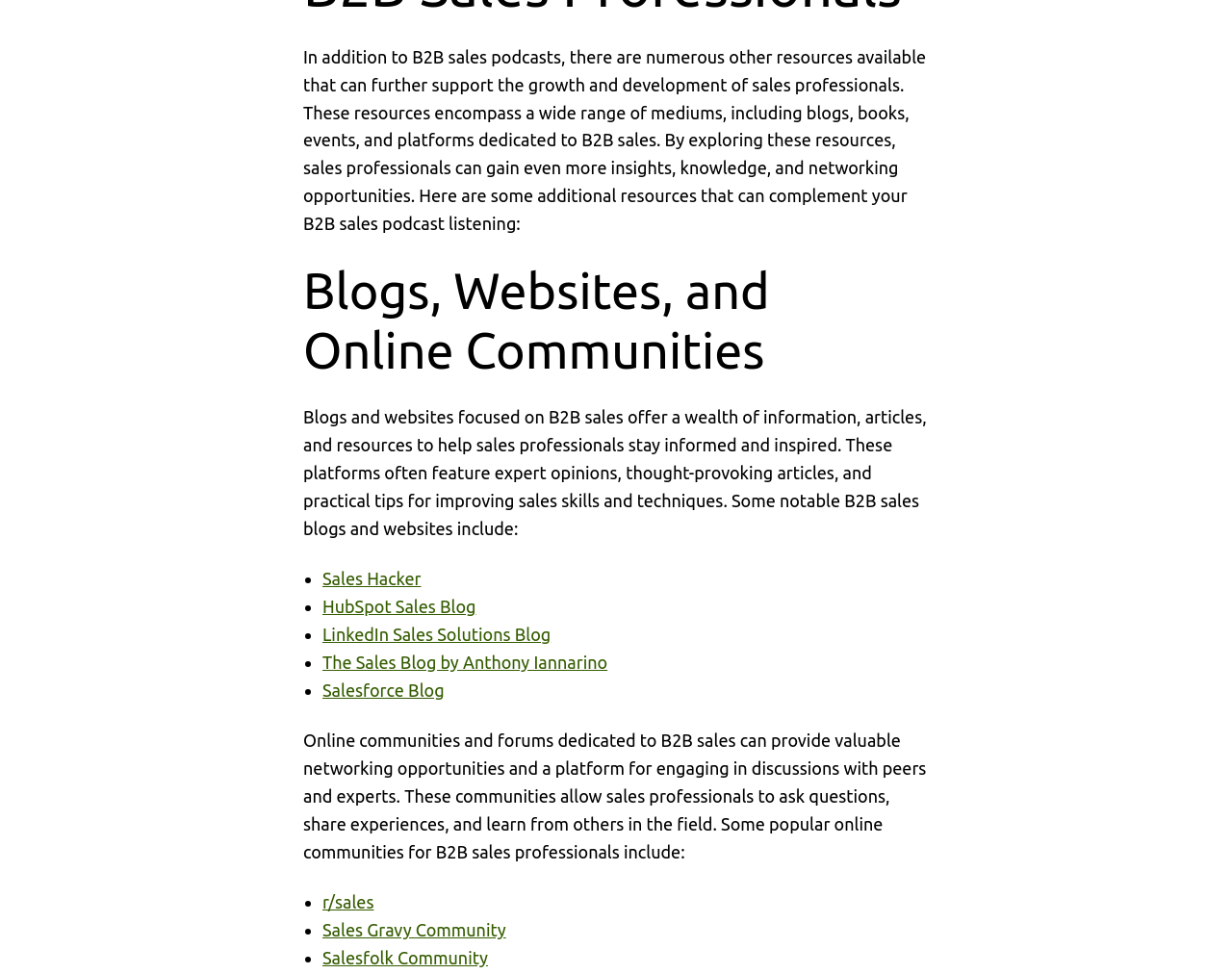Locate the bounding box coordinates of the area that needs to be clicked to fulfill the following instruction: "check out Sales Gravy Community". The coordinates should be in the format of four float numbers between 0 and 1, namely [left, top, right, bottom].

[0.262, 0.945, 0.411, 0.965]